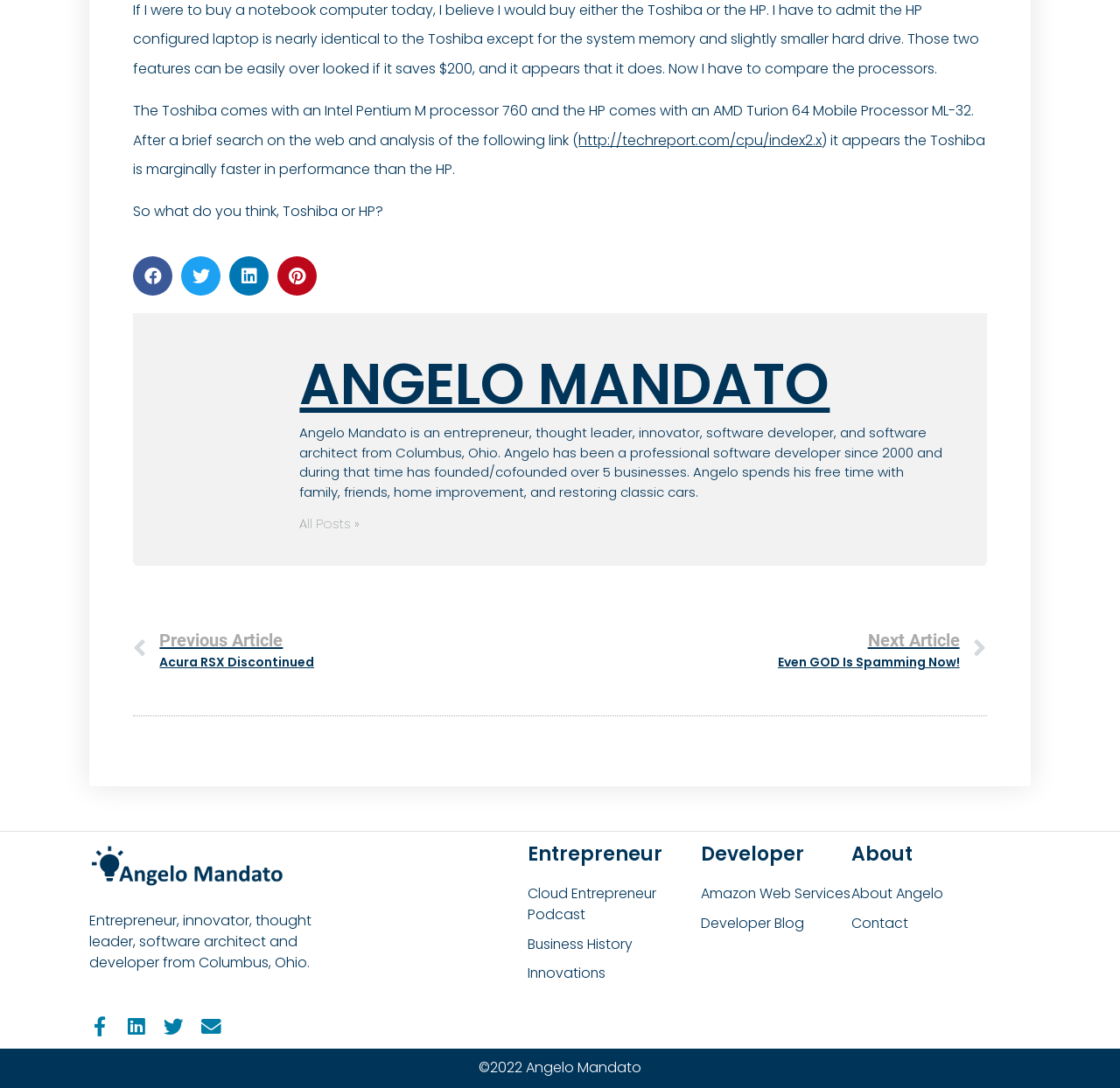Determine the bounding box for the UI element that matches this description: "Giving".

None